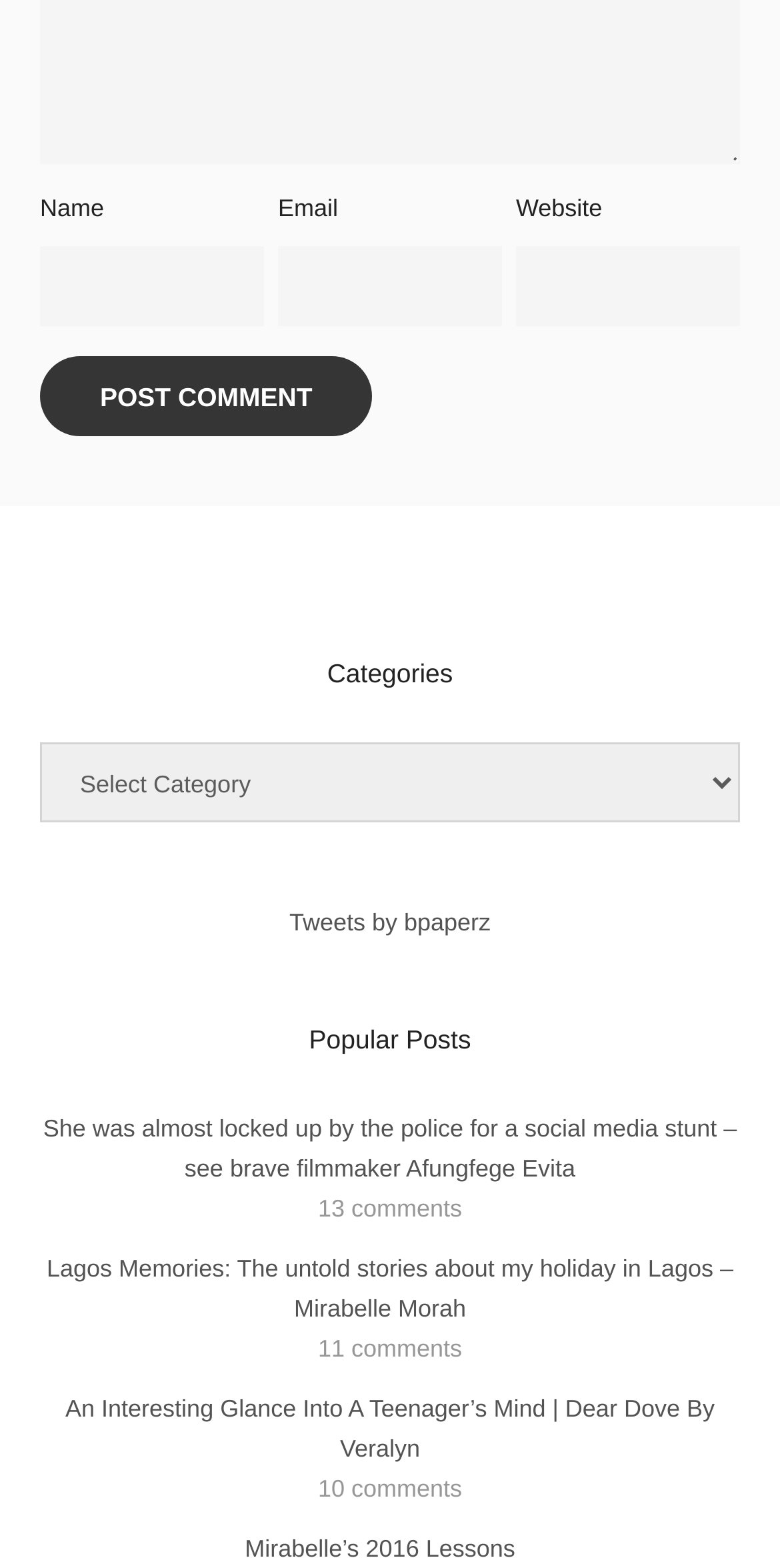What type of content is listed under 'Popular Posts'?
Look at the image and respond with a one-word or short phrase answer.

Blog posts